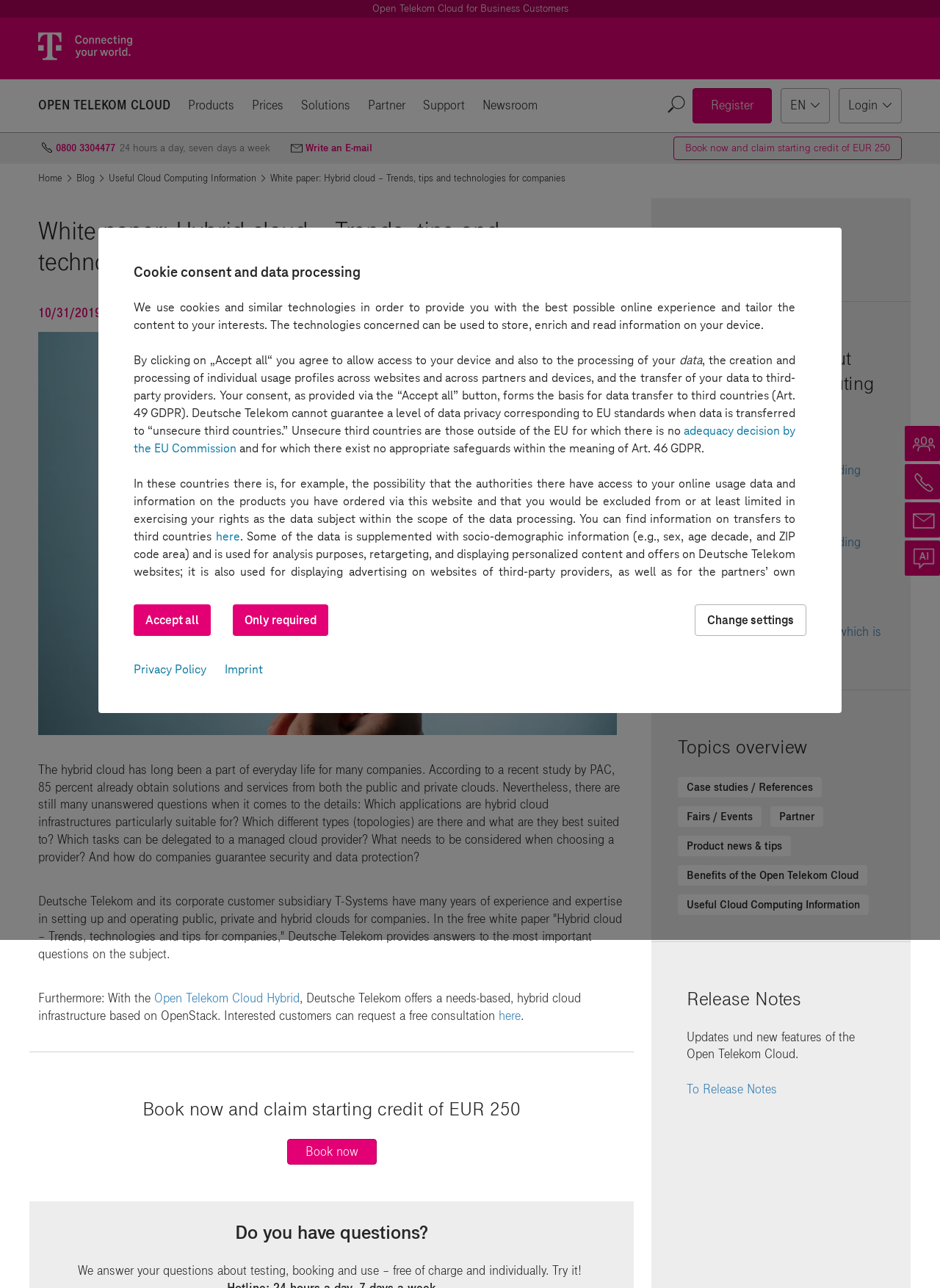Pinpoint the bounding box coordinates of the clickable area needed to execute the instruction: "Click on Register". The coordinates should be specified as four float numbers between 0 and 1, i.e., [left, top, right, bottom].

[0.737, 0.068, 0.821, 0.096]